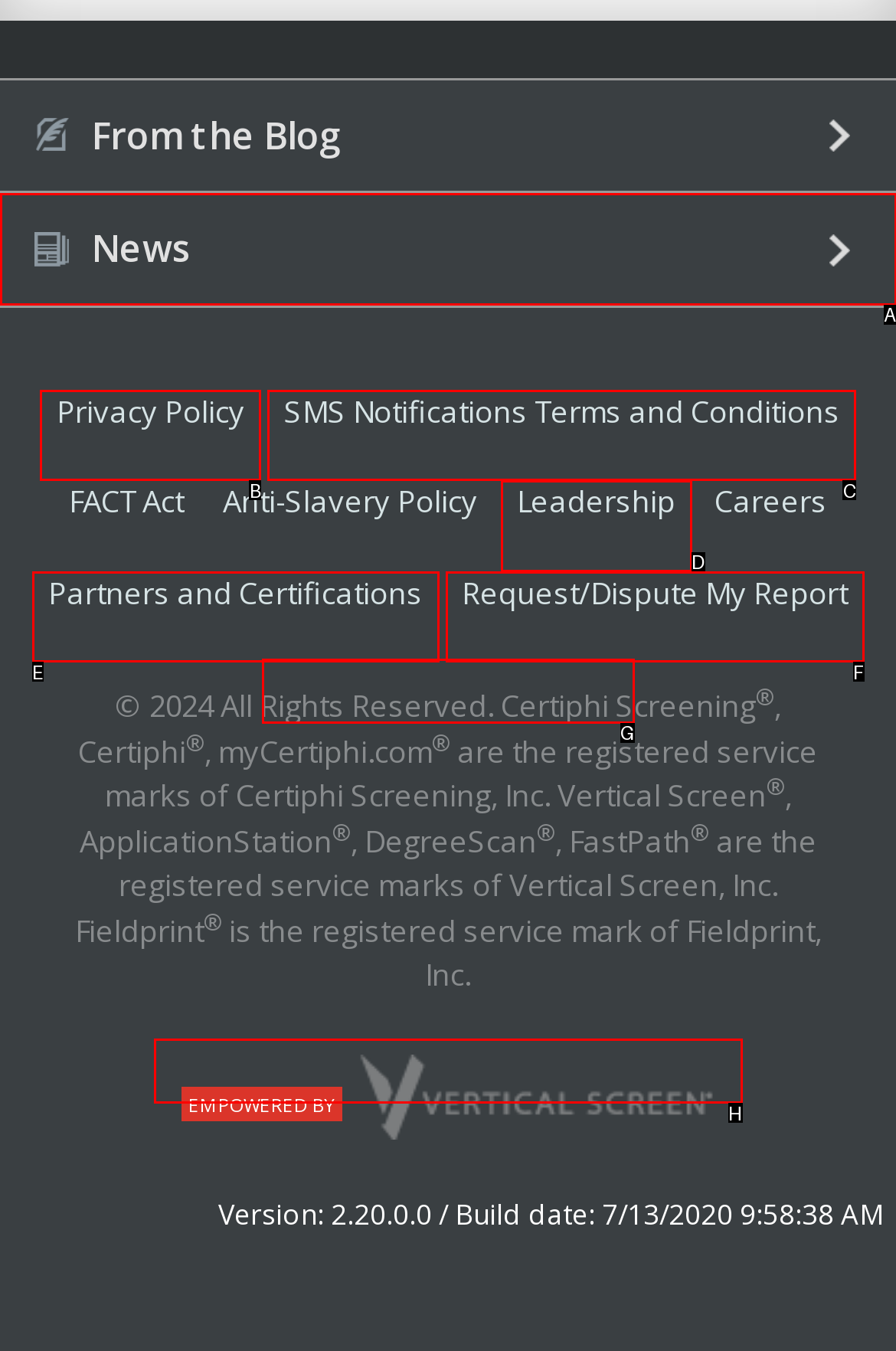Based on the description Leadership, identify the most suitable HTML element from the options. Provide your answer as the corresponding letter.

D